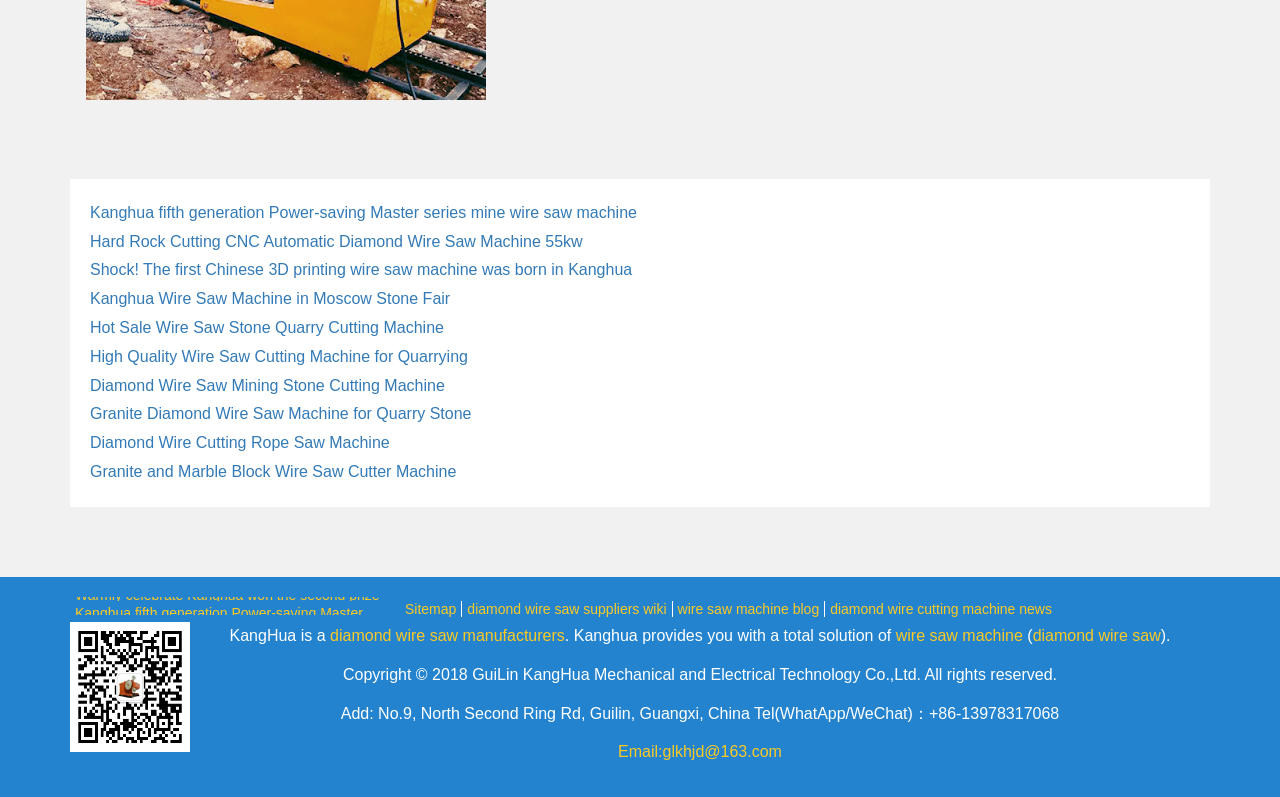Determine the bounding box for the described UI element: "Sitemap".

[0.312, 0.754, 0.361, 0.774]